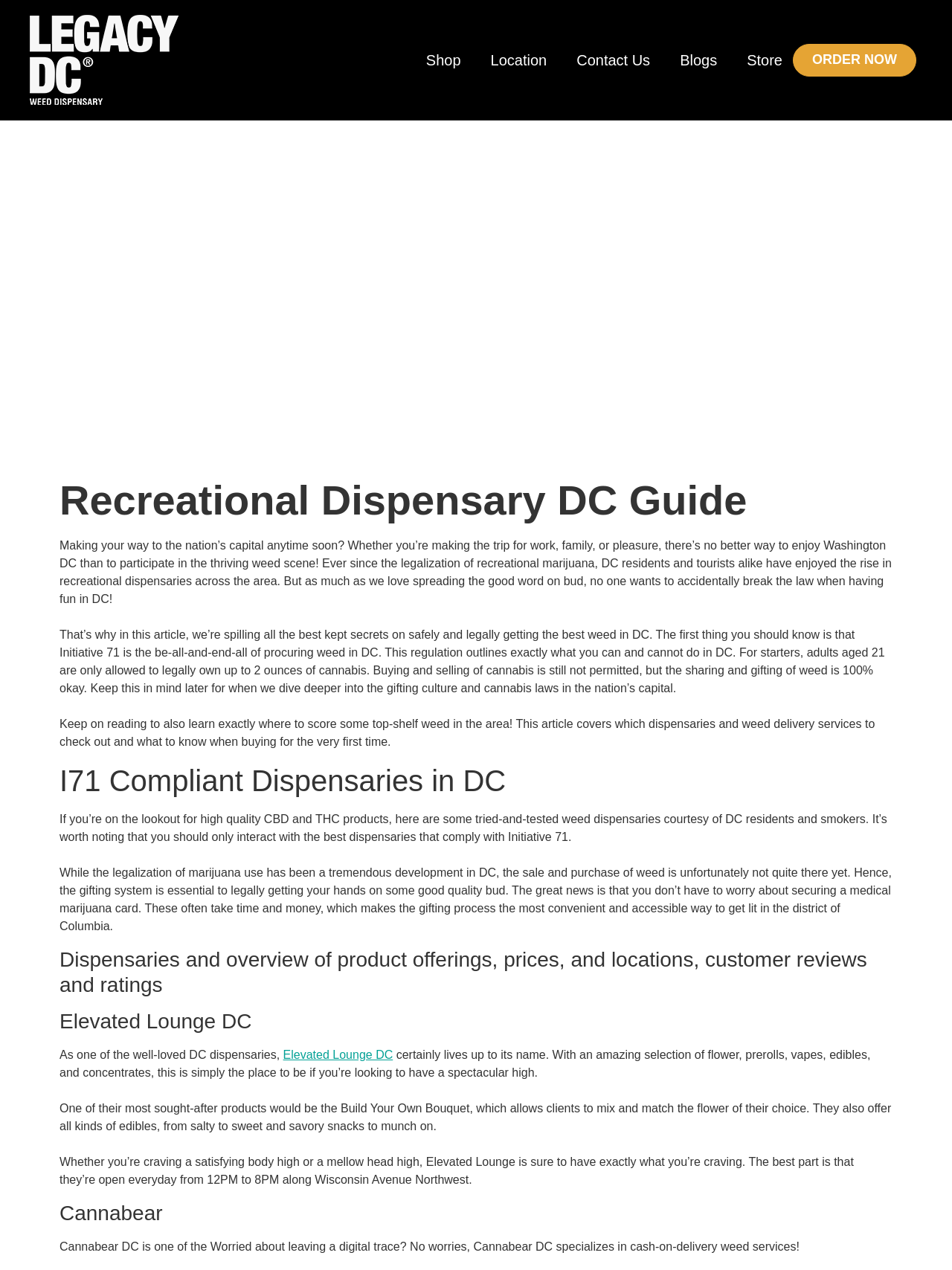Identify the bounding box coordinates of the element to click to follow this instruction: 'Click the 'Shop' link'. Ensure the coordinates are four float values between 0 and 1, provided as [left, top, right, bottom].

[0.448, 0.034, 0.484, 0.061]